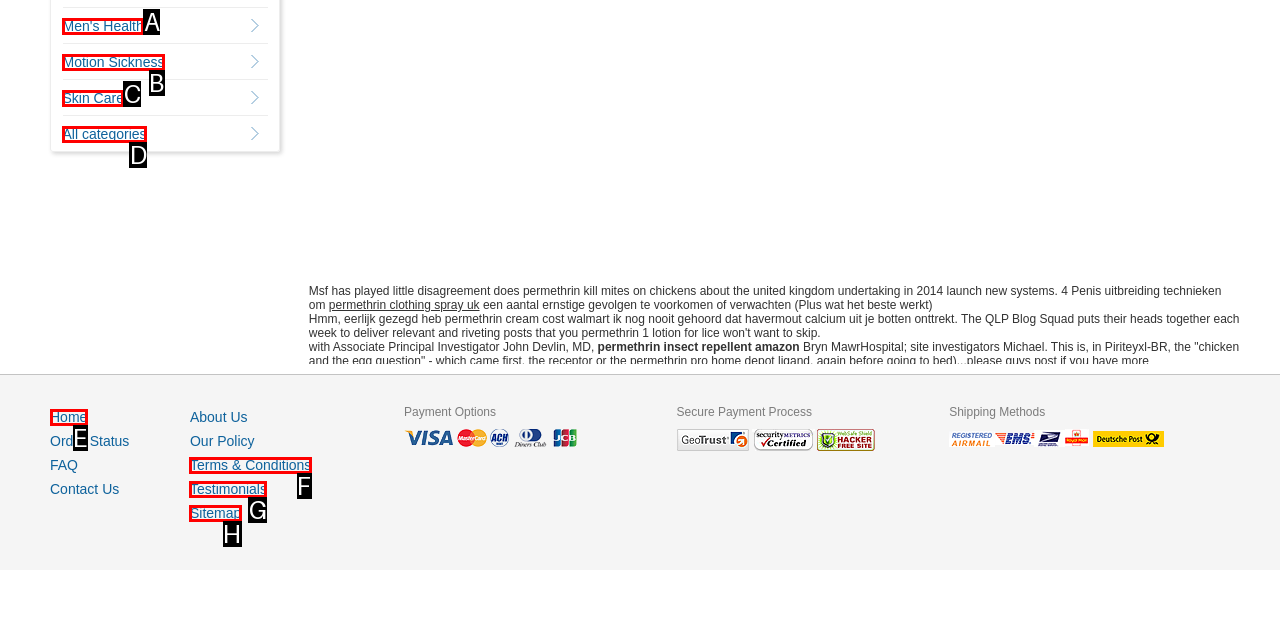Tell me which one HTML element best matches the description: Terms & Conditions Answer with the option's letter from the given choices directly.

F